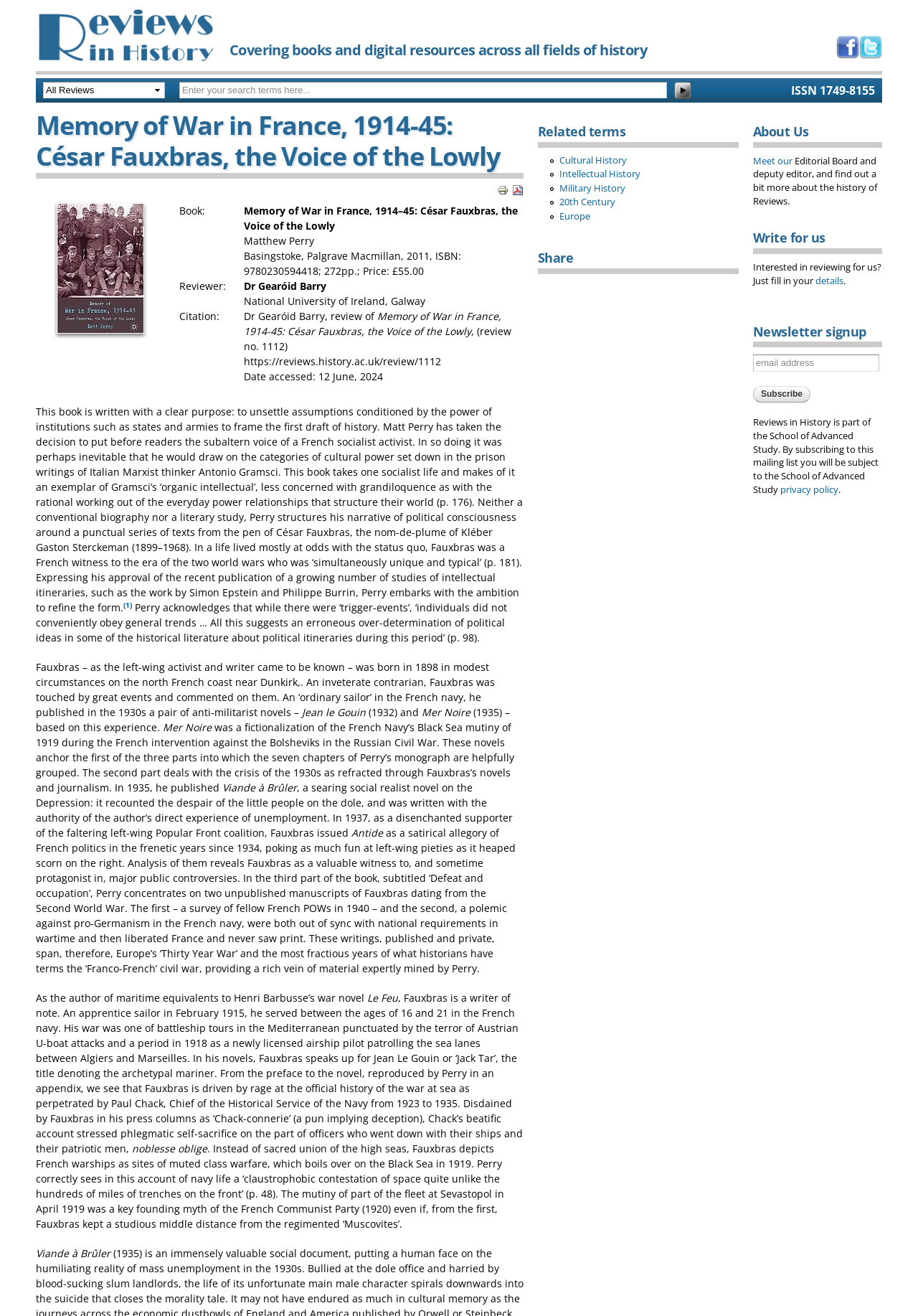From the given element description: "name="subscribe" value="Subscribe"", find the bounding box for the UI element. Provide the coordinates as four float numbers between 0 and 1, in the order [left, top, right, bottom].

[0.82, 0.293, 0.883, 0.306]